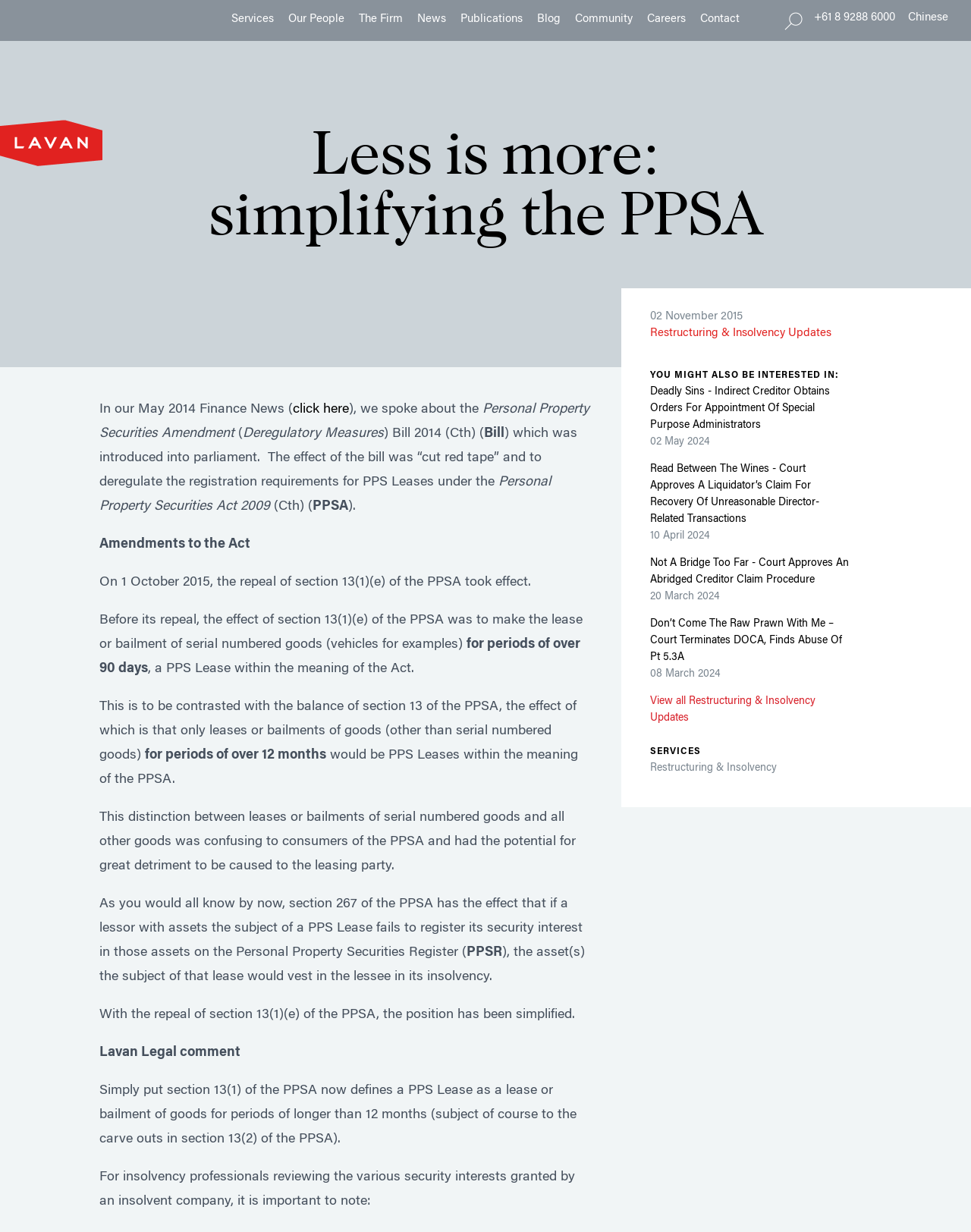Using the webpage screenshot and the element description Restructuring & Insolvency, determine the bounding box coordinates. Specify the coordinates in the format (top-left x, top-left y, bottom-right x, bottom-right y) with values ranging from 0 to 1.

[0.67, 0.619, 0.8, 0.628]